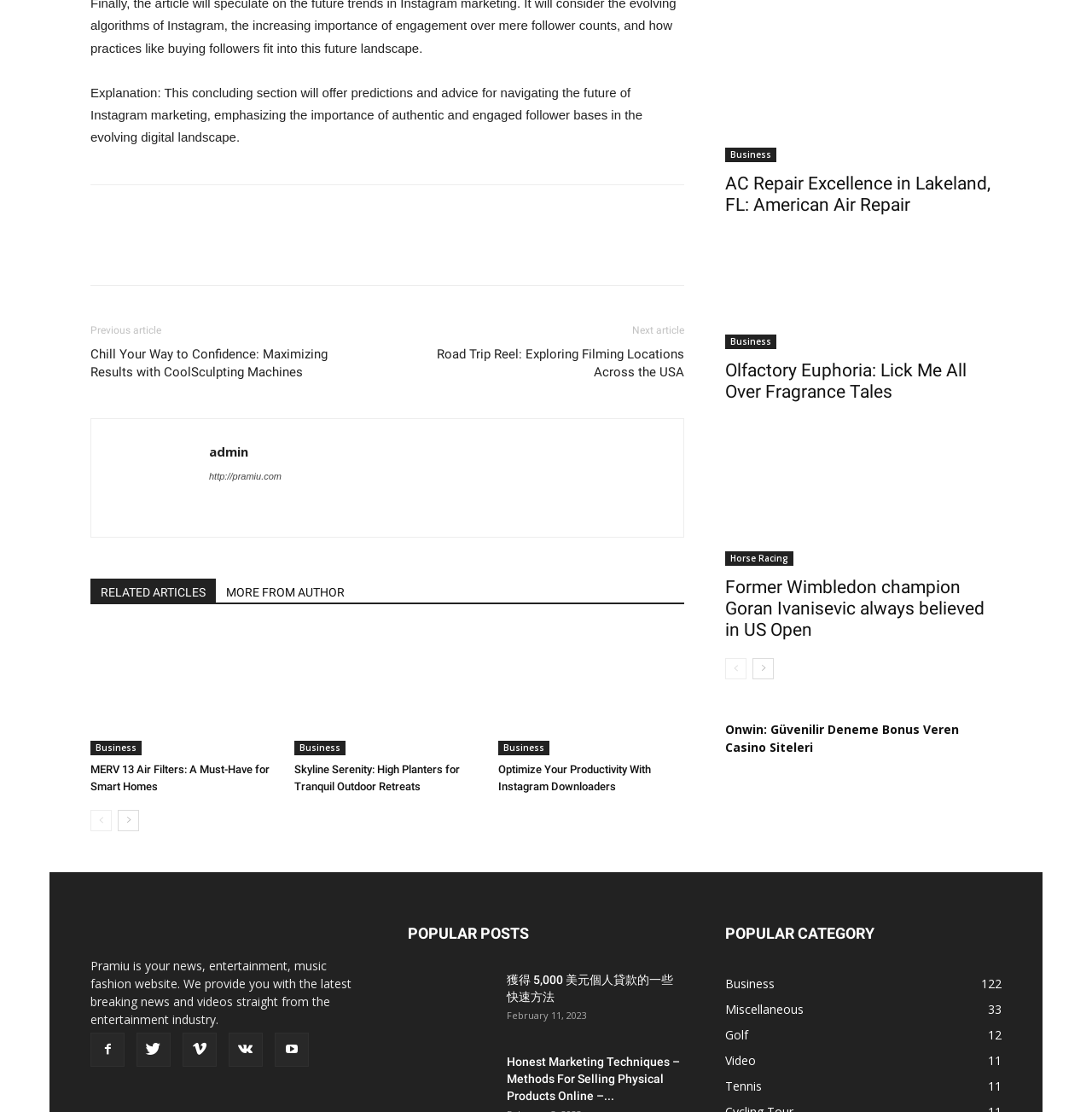Answer the following inquiry with a single word or phrase:
How many popular posts are listed on the webpage?

3